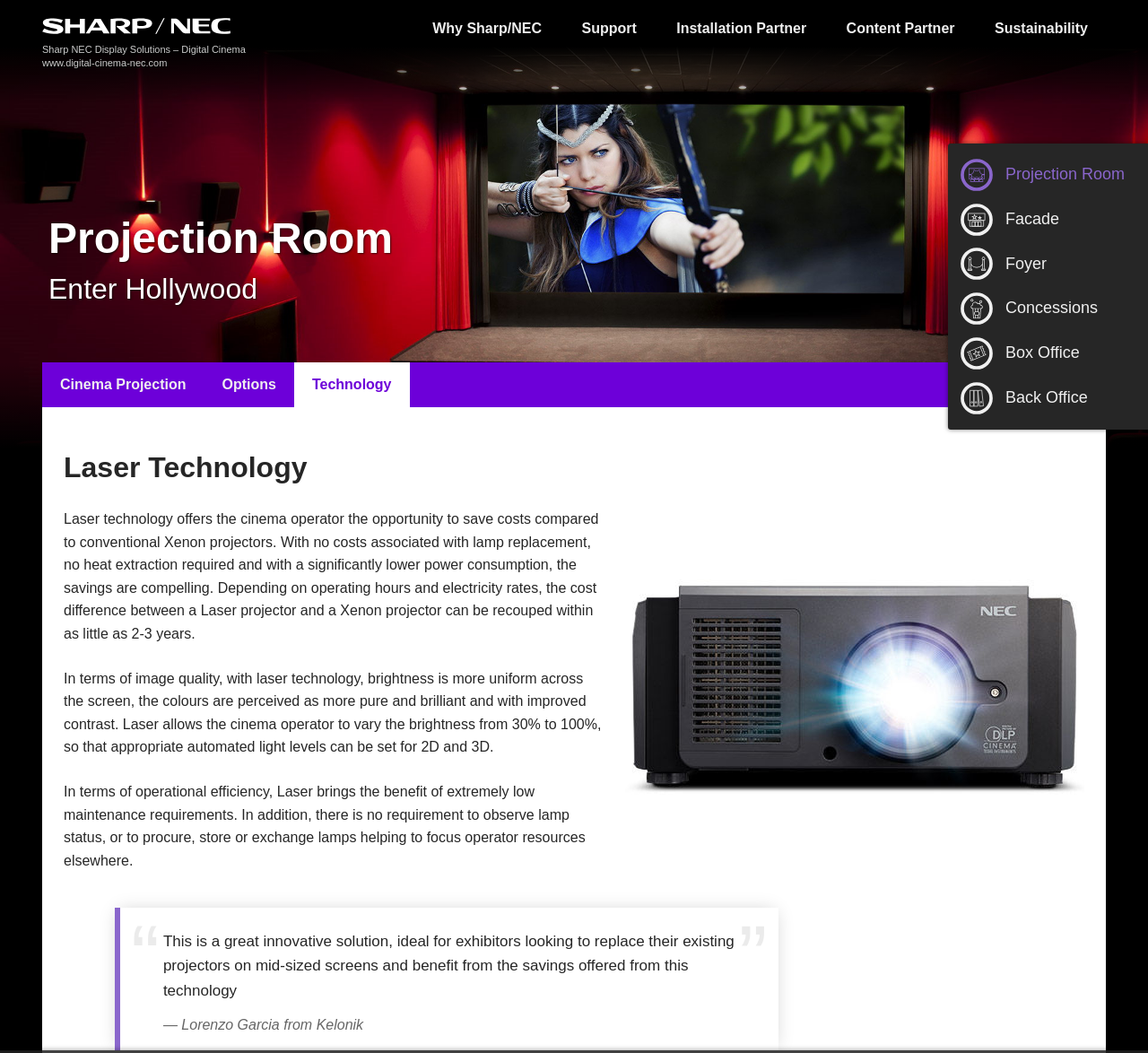Describe all the key features and sections of the webpage thoroughly.

The webpage is about Laser Technology in digital cinema, specifically highlighting its benefits and advantages over conventional Xenon projectors. At the top left corner, there is a Sharp NEC logo, accompanied by the company name and website URL. Below this, there are several navigation links, including "Why Sharp/NEC", "Support", "Installation Partner", "Content Partner", and "Sustainability".

On the left side of the page, there are two sections: "Projection Room" and "Enter Hollywood". Below these, there are three links: "Cinema Projection", "Options", and "Technology". The main content of the page is divided into three sections, each describing a different aspect of Laser Technology. The first section explains how Laser Technology can help cinema operators save costs, with a detailed description of the benefits. The second section discusses the improved image quality offered by Laser Technology, including uniform brightness, pure colors, and improved contrast. The third section highlights the operational efficiency of Laser Technology, including low maintenance requirements and no need to observe lamp status.

On the right side of the page, there is a large image related to Laser Technology. At the bottom of the page, there is a blockquote with a testimonial from Lorenzo Garcia from Kelonik, praising Laser Technology as an innovative solution for exhibitors.